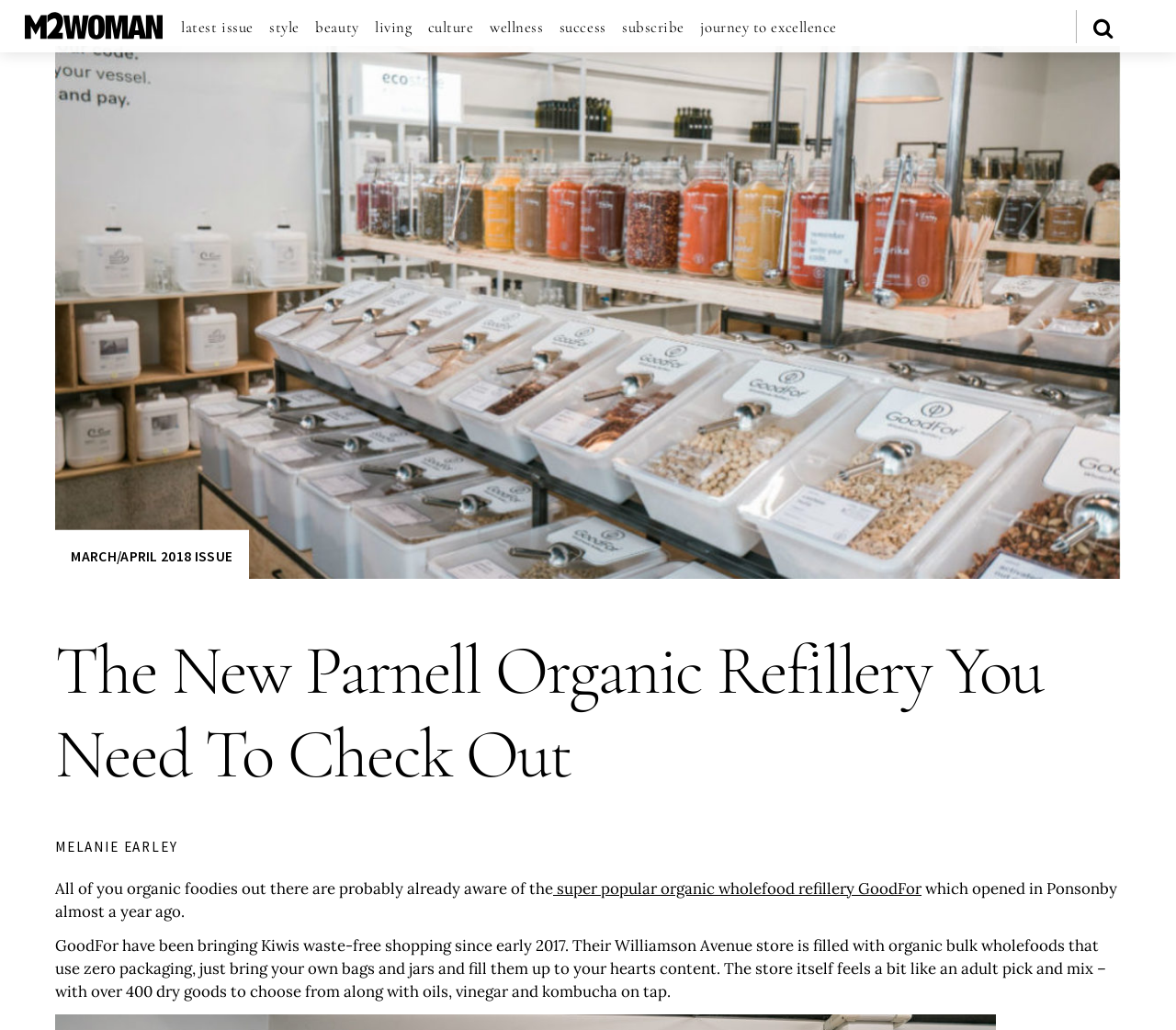Determine the bounding box coordinates of the section I need to click to execute the following instruction: "check out GoodFor Parnell Store". Provide the coordinates as four float numbers between 0 and 1, i.e., [left, top, right, bottom].

[0.047, 0.54, 0.953, 0.56]